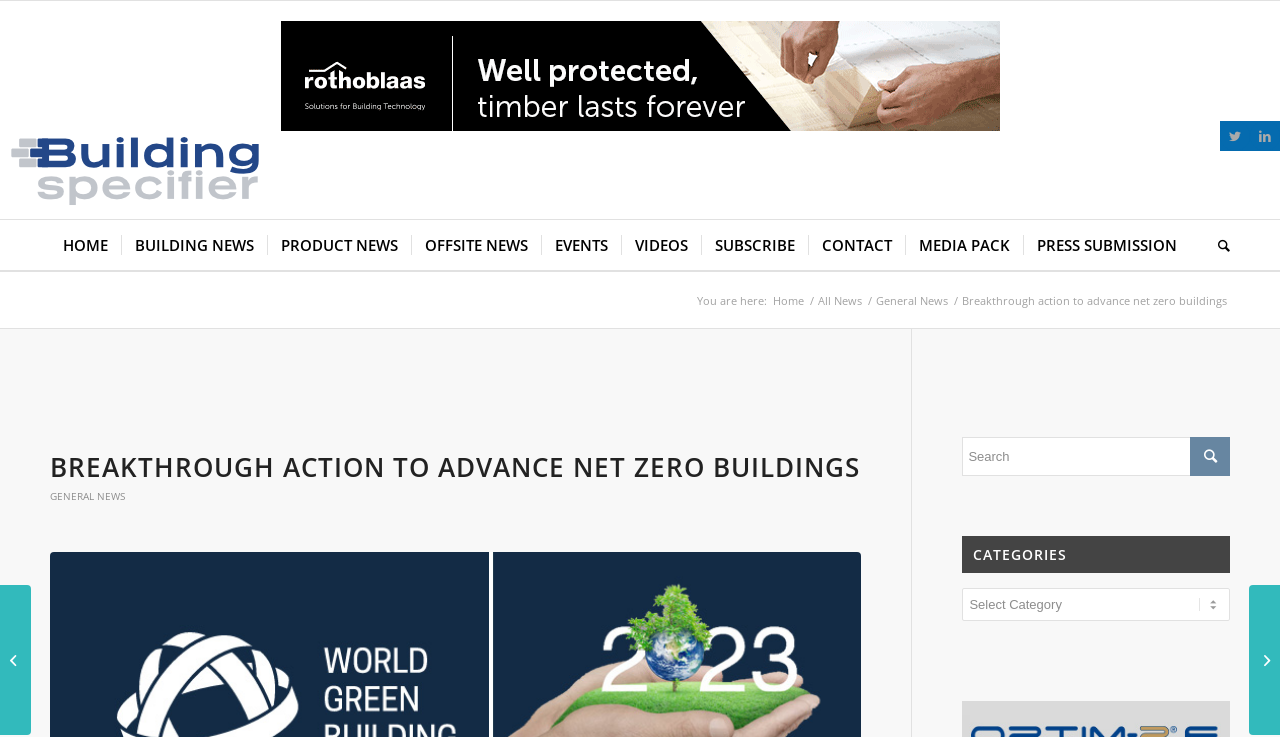What is the name of the specifier?
Answer the question with a single word or phrase, referring to the image.

Building Specifier